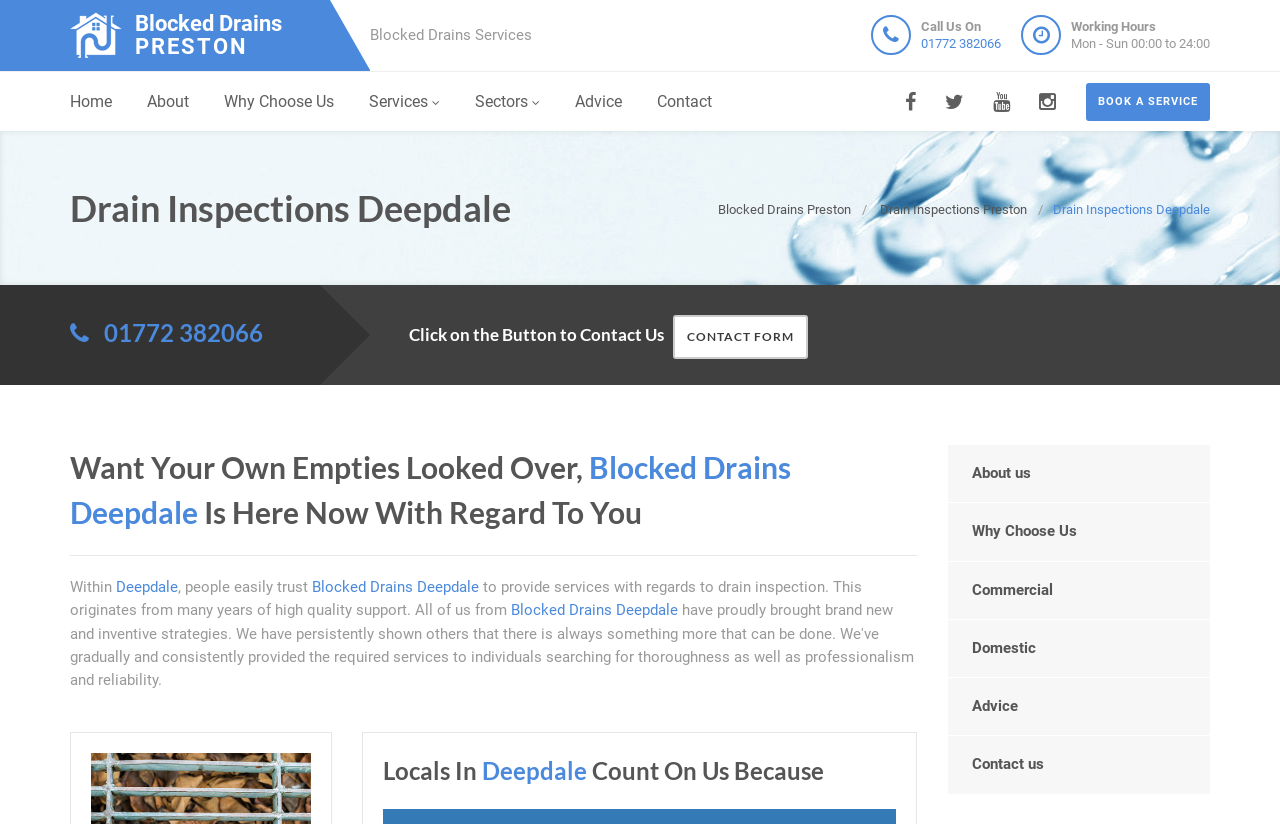Using the provided element description: "01772 382066", determine the bounding box coordinates of the corresponding UI element in the screenshot.

[0.081, 0.386, 0.205, 0.421]